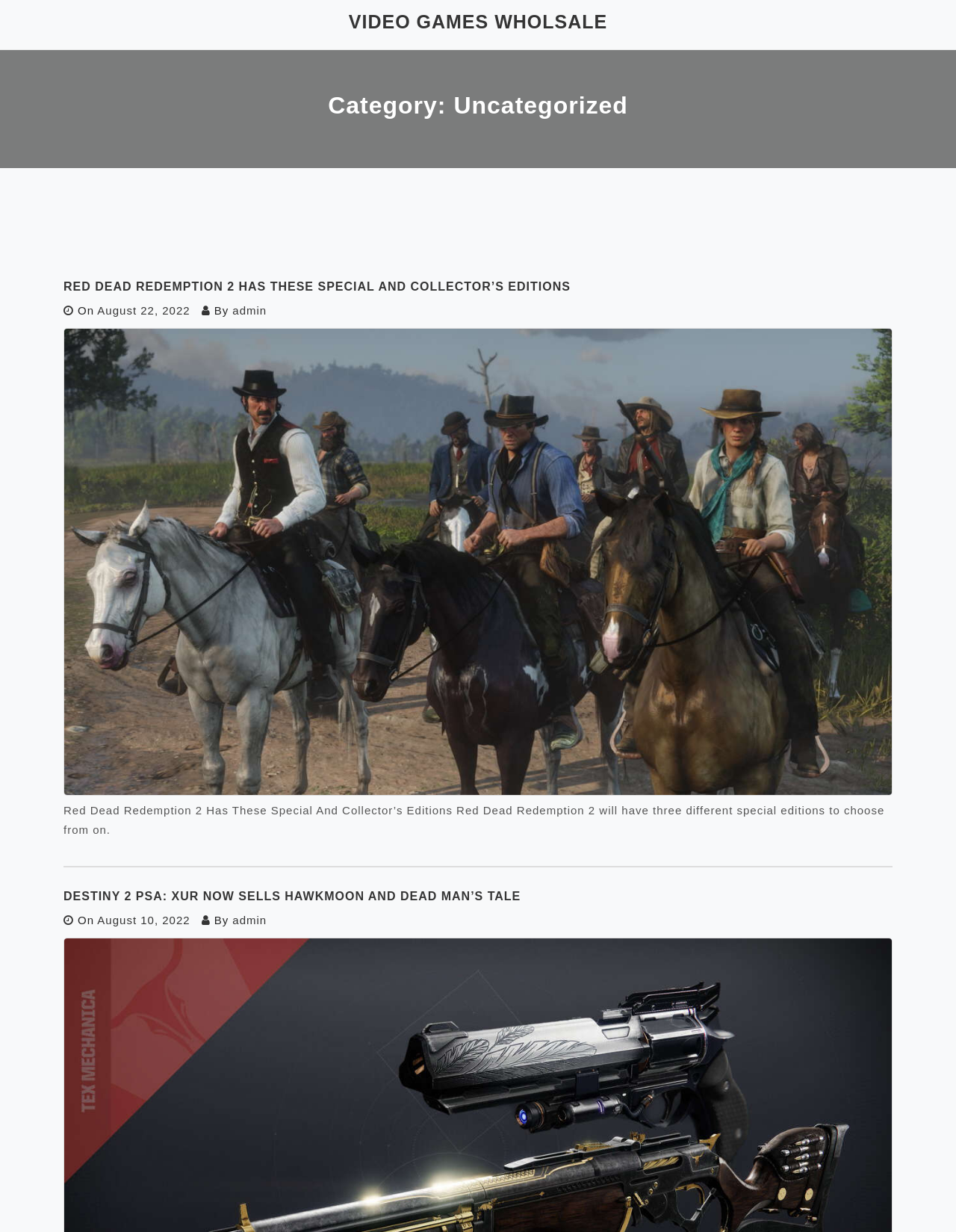When was the first article published? Examine the screenshot and reply using just one word or a brief phrase.

August 22, 2022